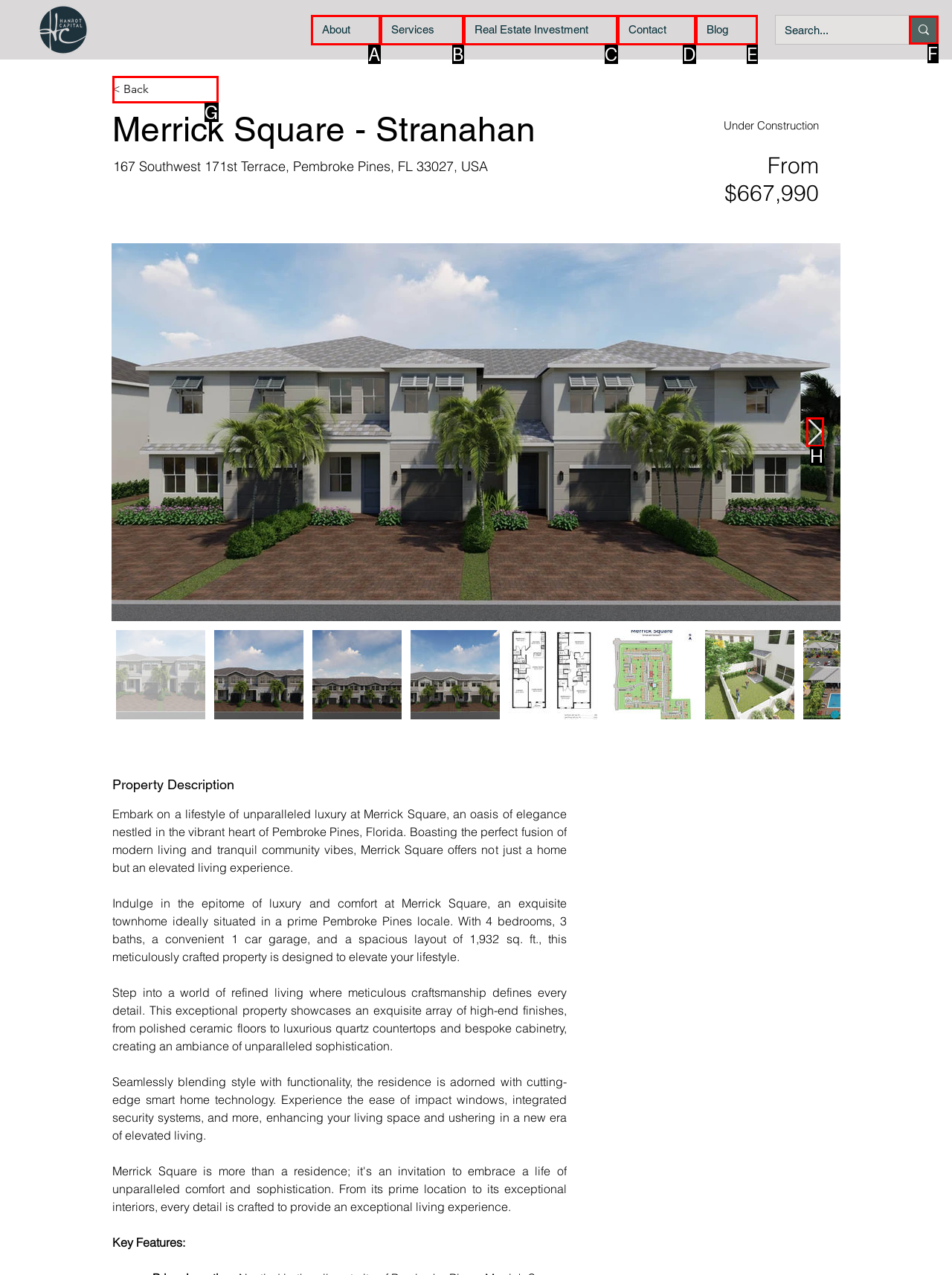Given the description: aria-label="Next Item", identify the matching option. Answer with the corresponding letter.

H